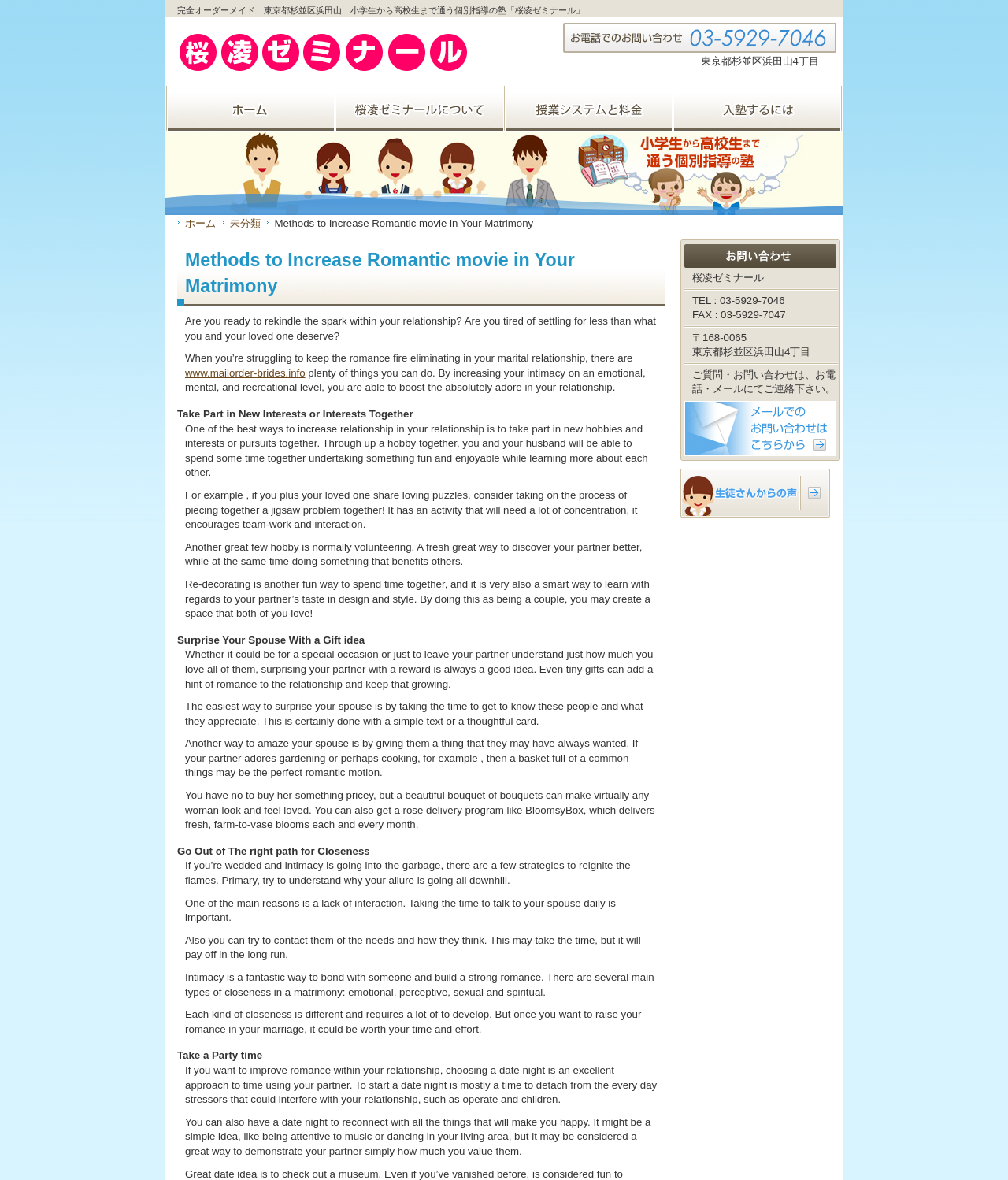Specify the bounding box coordinates of the element's area that should be clicked to execute the given instruction: "Click the link to jump to the side menu". The coordinates should be four float numbers between 0 and 1, i.e., [left, top, right, bottom].

[0.031, 0.85, 0.041, 0.997]